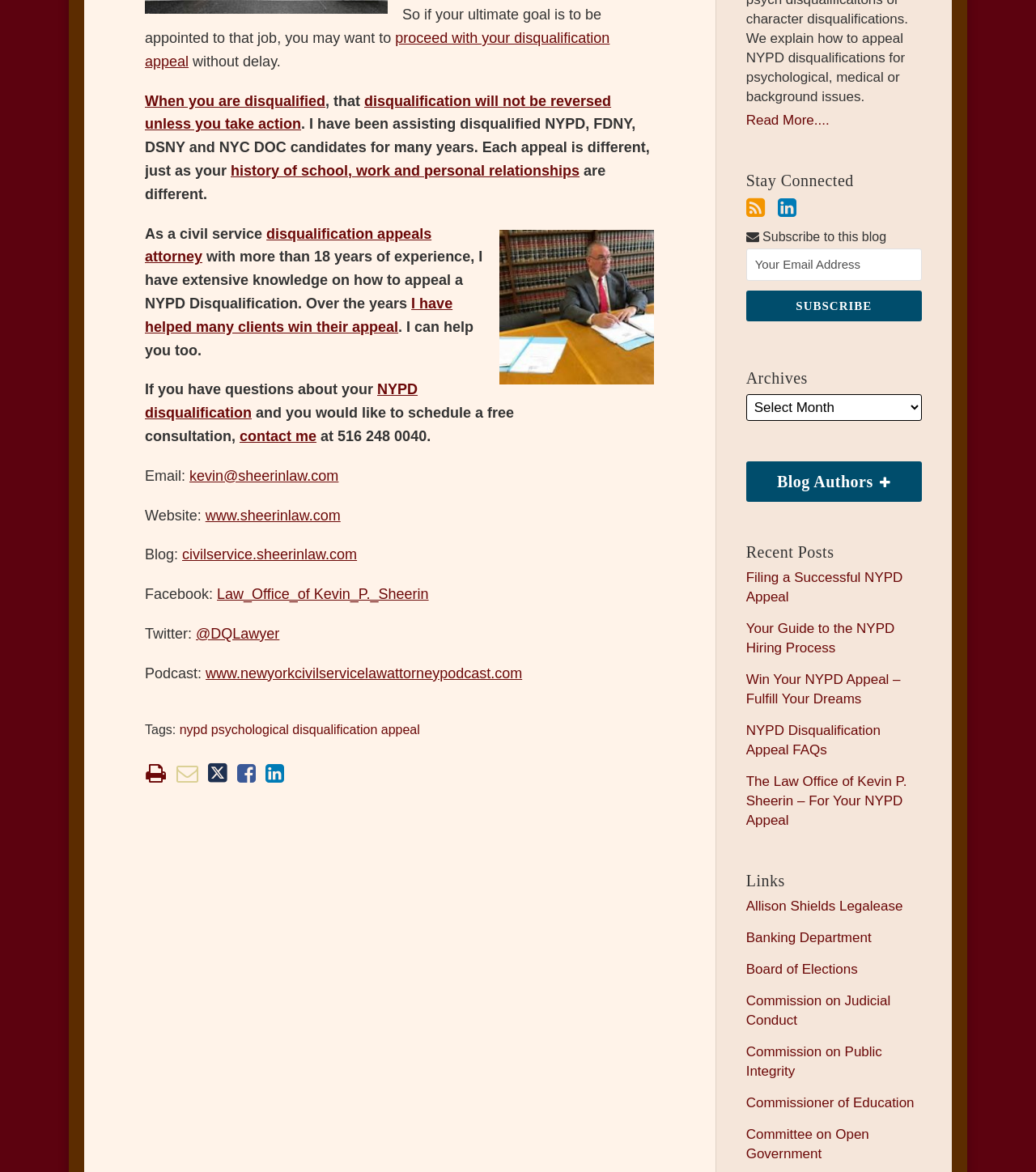Identify the bounding box coordinates of the region that should be clicked to execute the following instruction: "subscribe to this blog".

[0.72, 0.212, 0.89, 0.24]